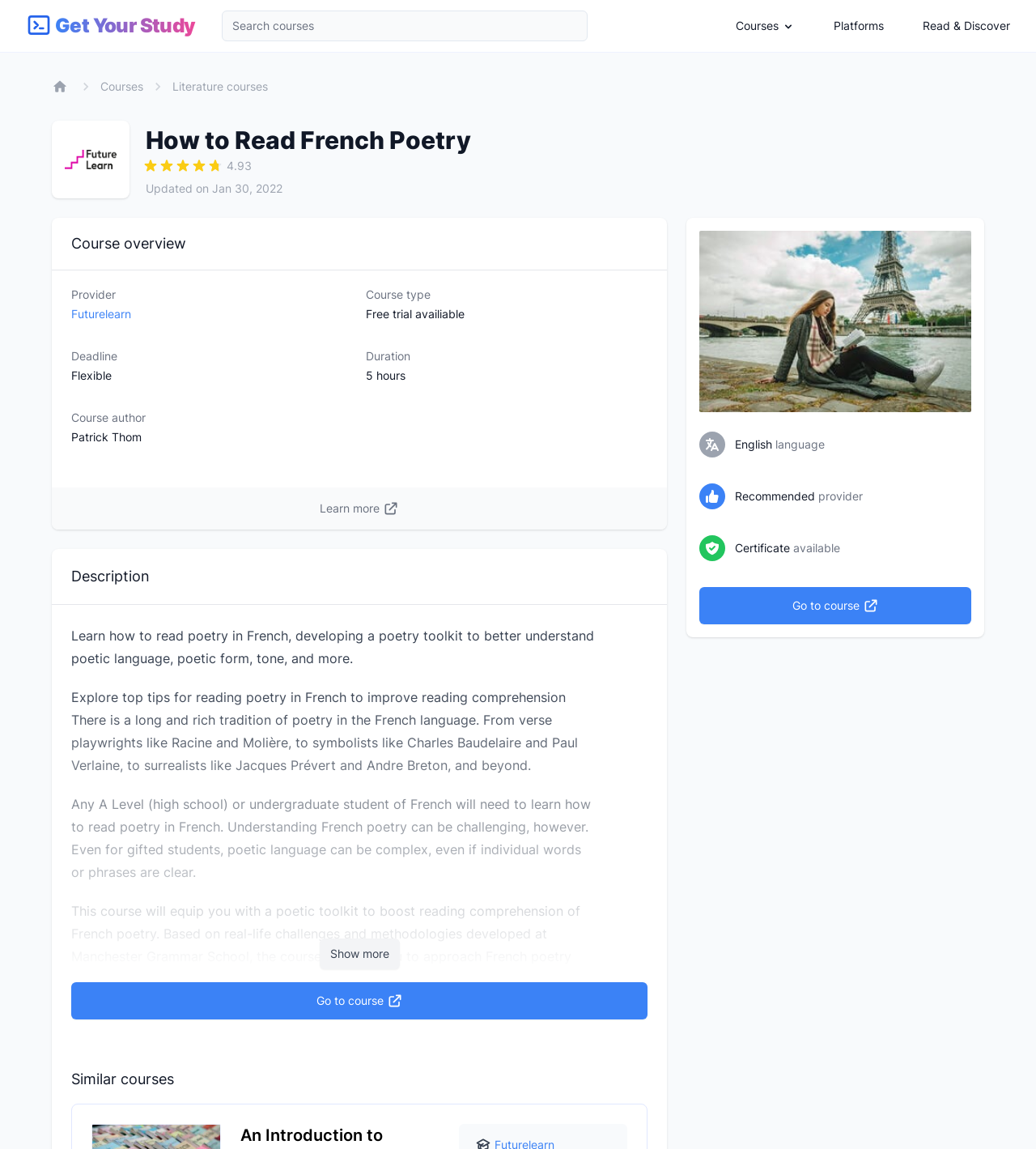Pinpoint the bounding box coordinates of the clickable element to carry out the following instruction: "Explore courses."

[0.71, 0.016, 0.752, 0.028]